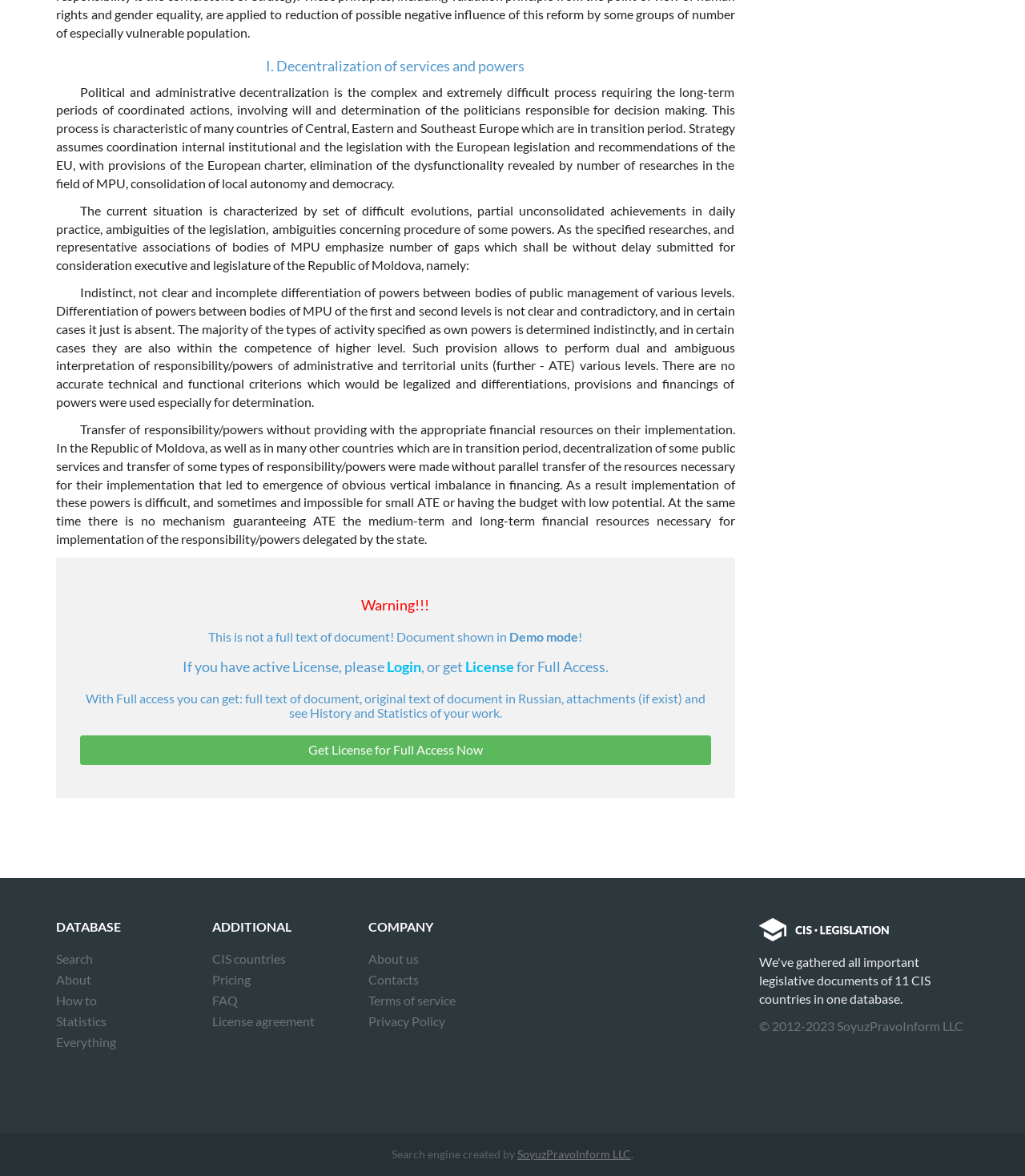Provide the bounding box coordinates for the UI element that is described as: "Privacy Policy".

[0.359, 0.86, 0.434, 0.877]